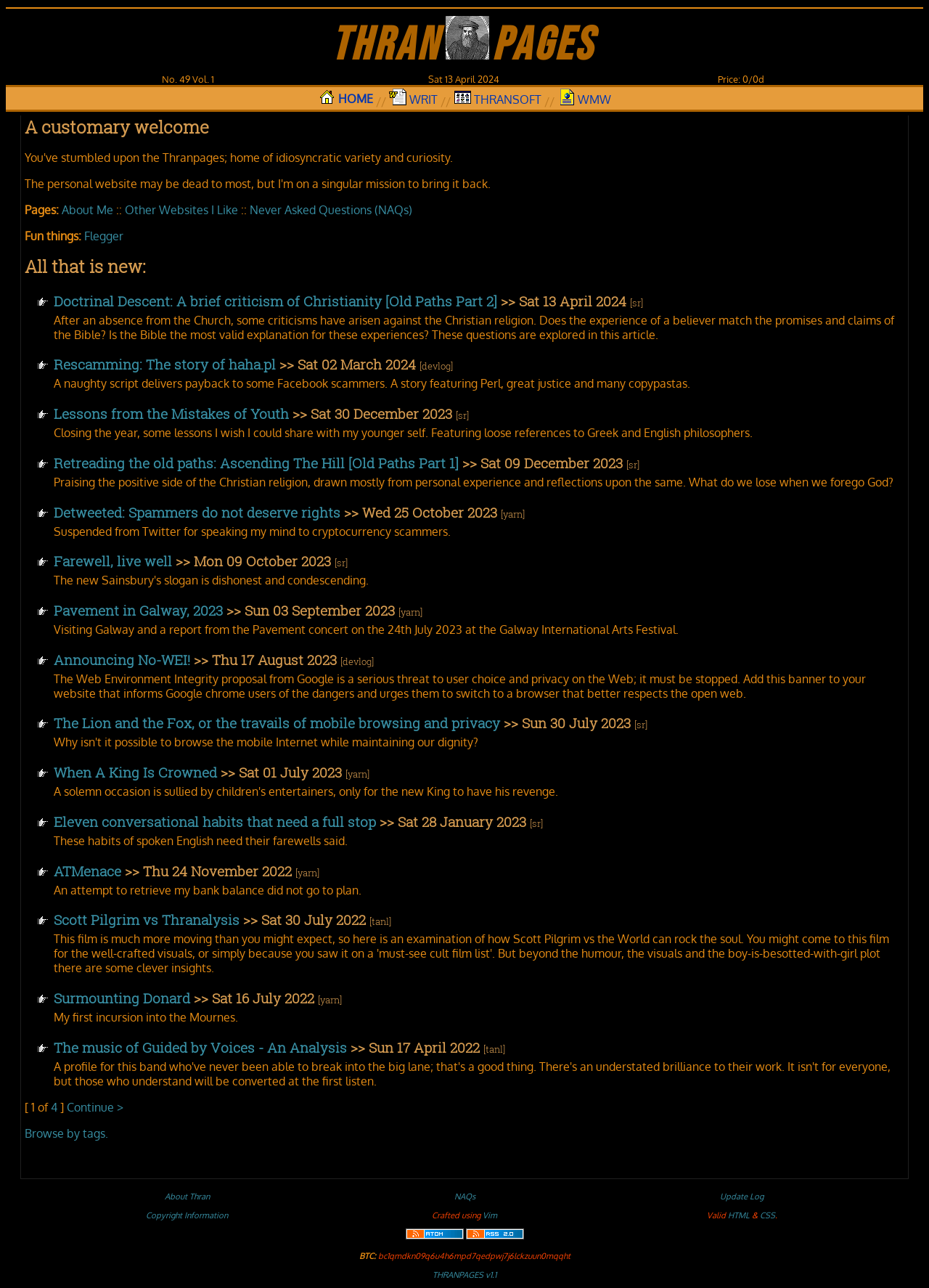Locate the bounding box coordinates of the area you need to click to fulfill this instruction: 'Visit the 'Other Websites I Like' page'. The coordinates must be in the form of four float numbers ranging from 0 to 1: [left, top, right, bottom].

[0.134, 0.157, 0.256, 0.169]